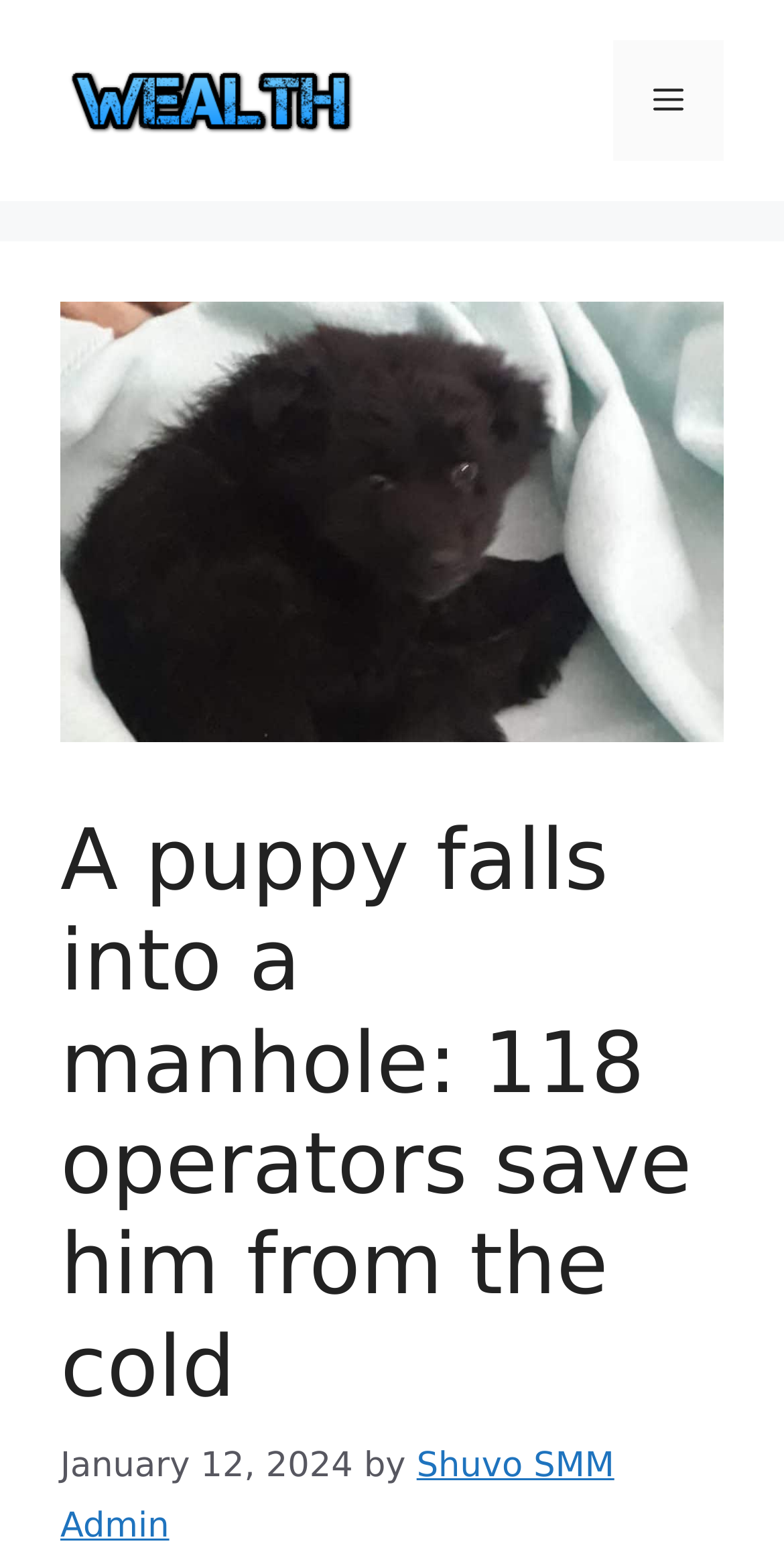Who is the author of the article?
Please use the image to provide a one-word or short phrase answer.

Shuvo SMM Admin